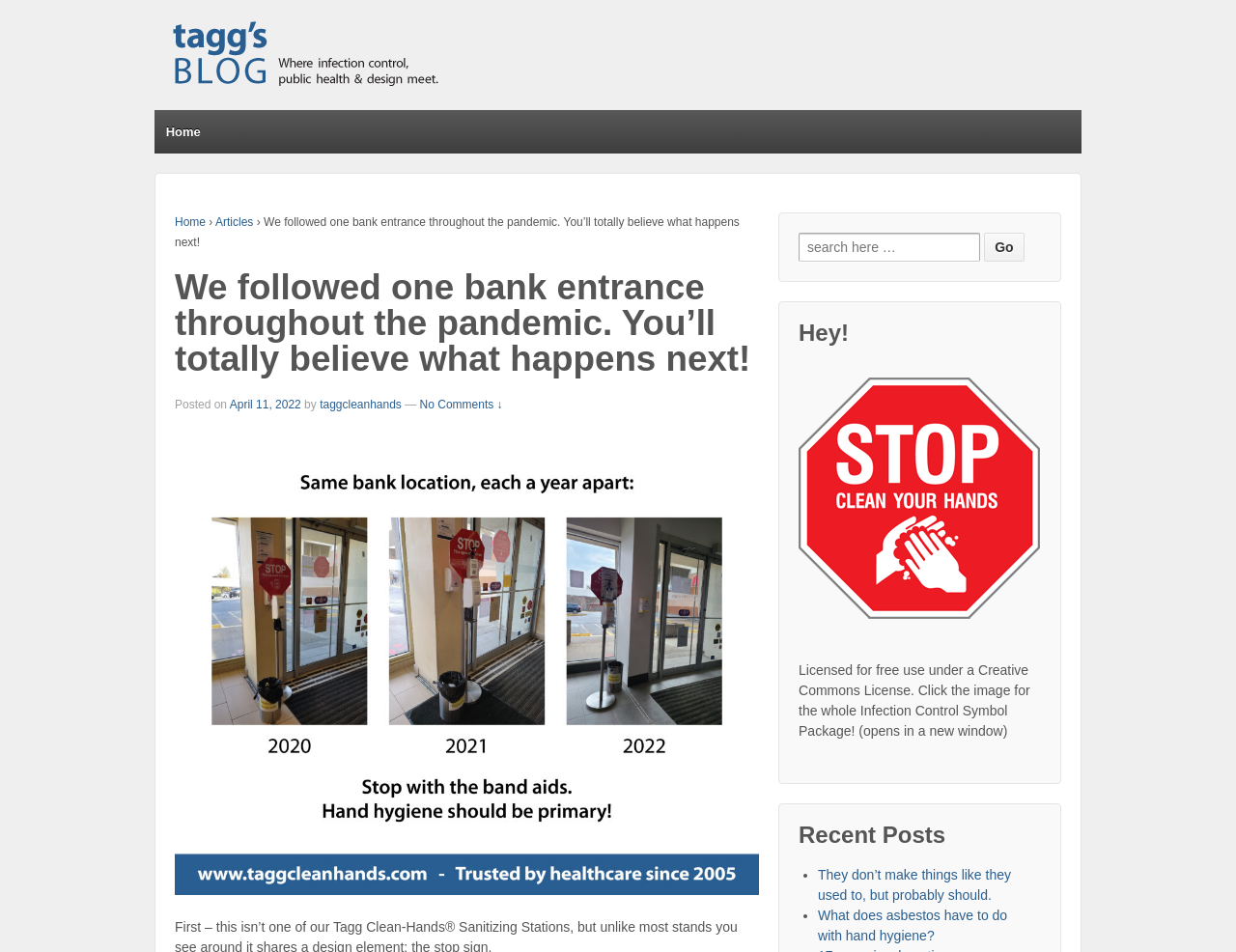Identify and provide the main heading of the webpage.

We followed one bank entrance throughout the pandemic. You’ll totally believe what happens next!